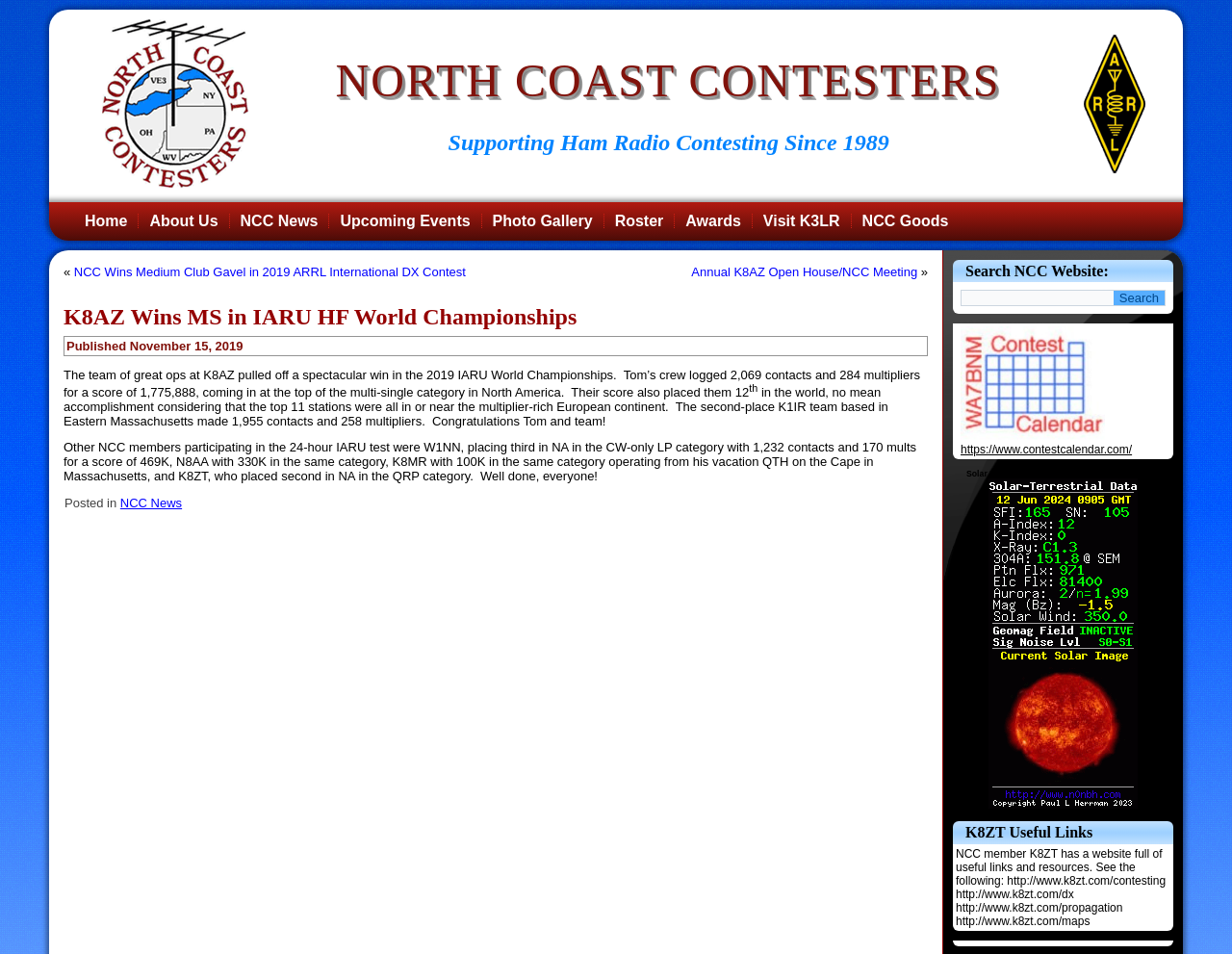Identify the bounding box coordinates of the clickable region required to complete the instruction: "Read NCC News". The coordinates should be given as four float numbers within the range of 0 and 1, i.e., [left, top, right, bottom].

[0.188, 0.218, 0.265, 0.246]